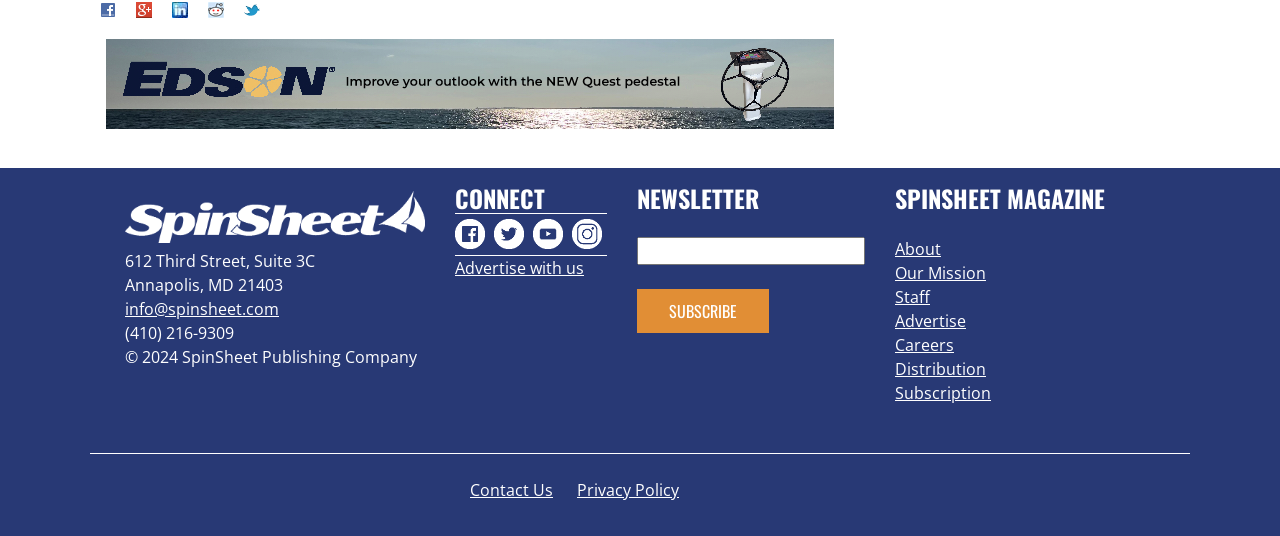Locate the bounding box coordinates of the element's region that should be clicked to carry out the following instruction: "Click the Facebook logo". The coordinates need to be four float numbers between 0 and 1, i.e., [left, top, right, bottom].

[0.078, 0.002, 0.091, 0.043]